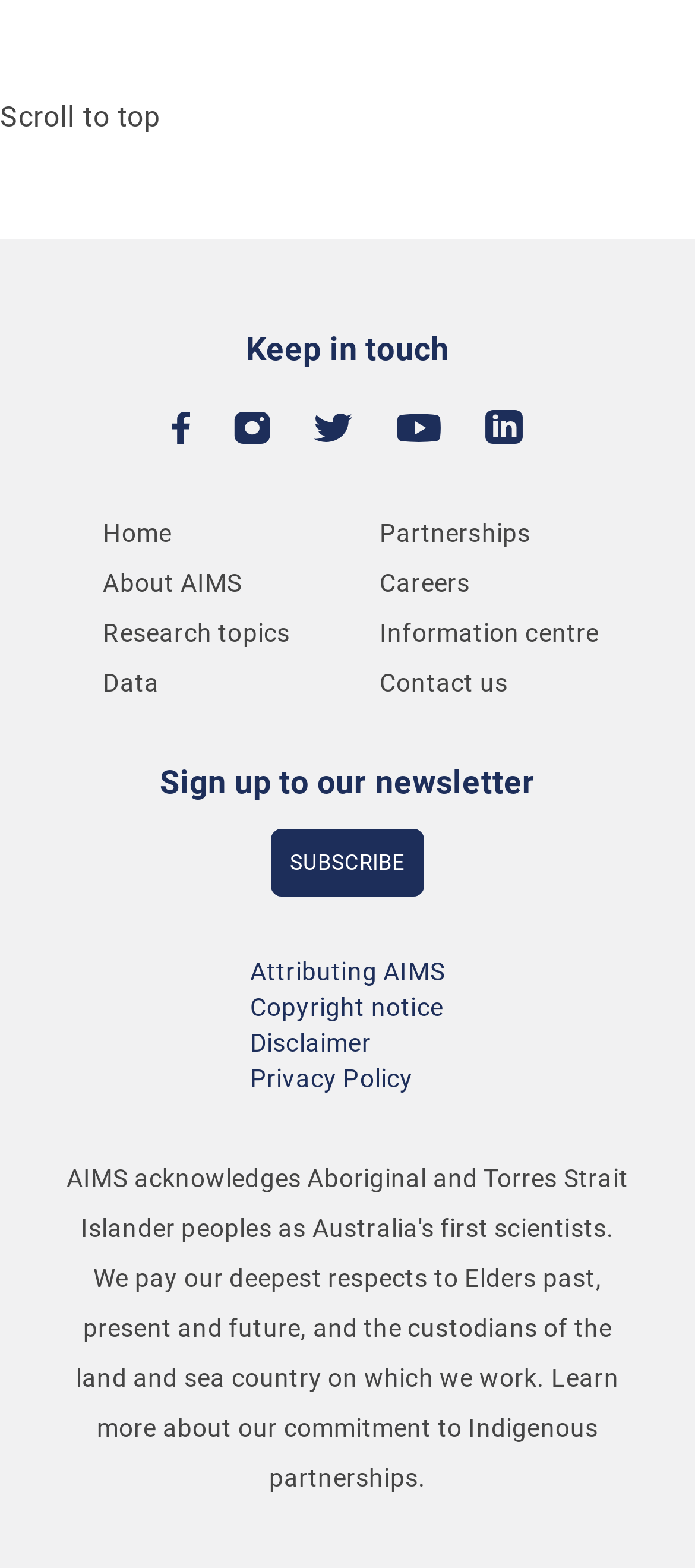Determine the bounding box coordinates for the clickable element required to fulfill the instruction: "Learn more about Indigenous partnerships". Provide the coordinates as four float numbers between 0 and 1, i.e., [left, top, right, bottom].

[0.139, 0.87, 0.891, 0.952]